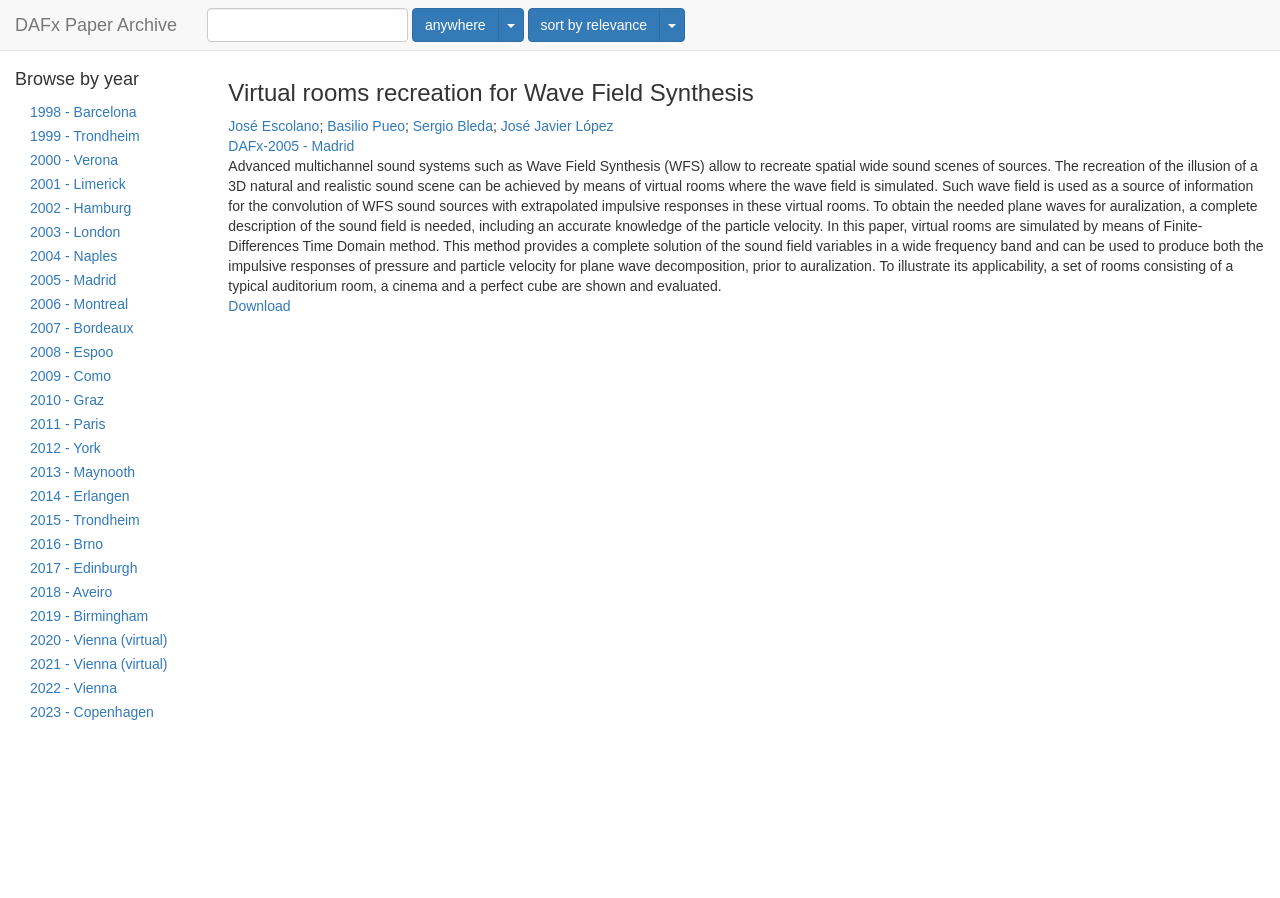Please locate the bounding box coordinates of the region I need to click to follow this instruction: "Click the 'READ MORE' link".

None